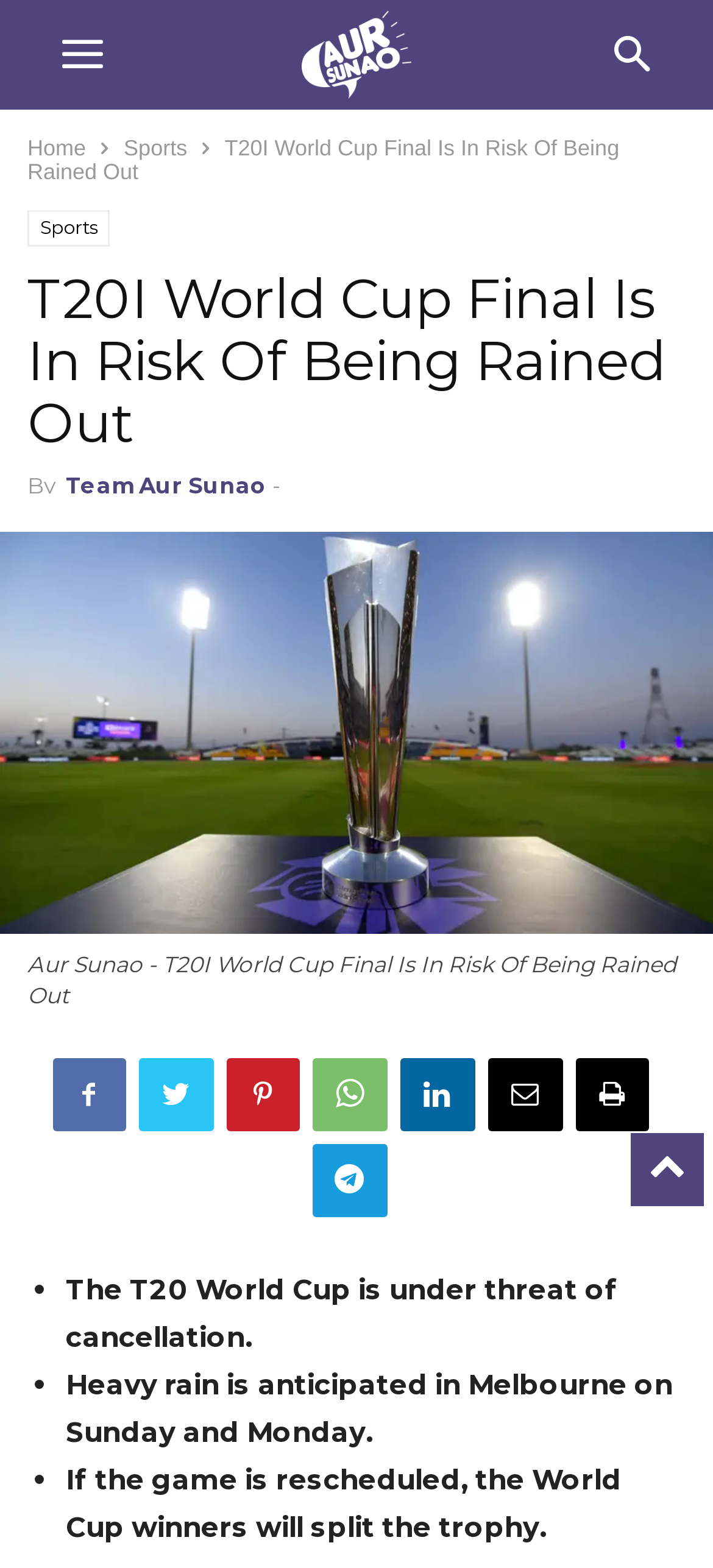What is the name of the news channel?
Refer to the image and provide a one-word or short phrase answer.

Aur Sunao